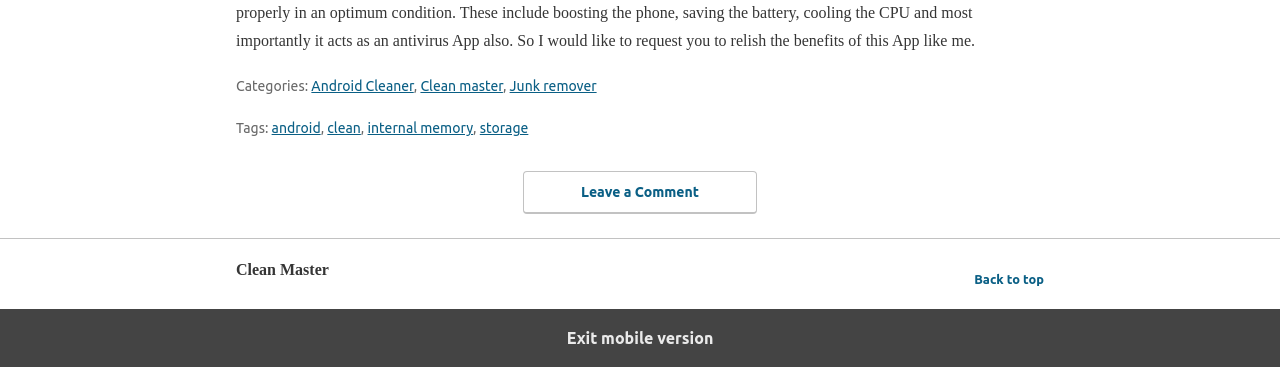Please locate the bounding box coordinates for the element that should be clicked to achieve the following instruction: "Click on Android Cleaner". Ensure the coordinates are given as four float numbers between 0 and 1, i.e., [left, top, right, bottom].

[0.243, 0.213, 0.323, 0.256]